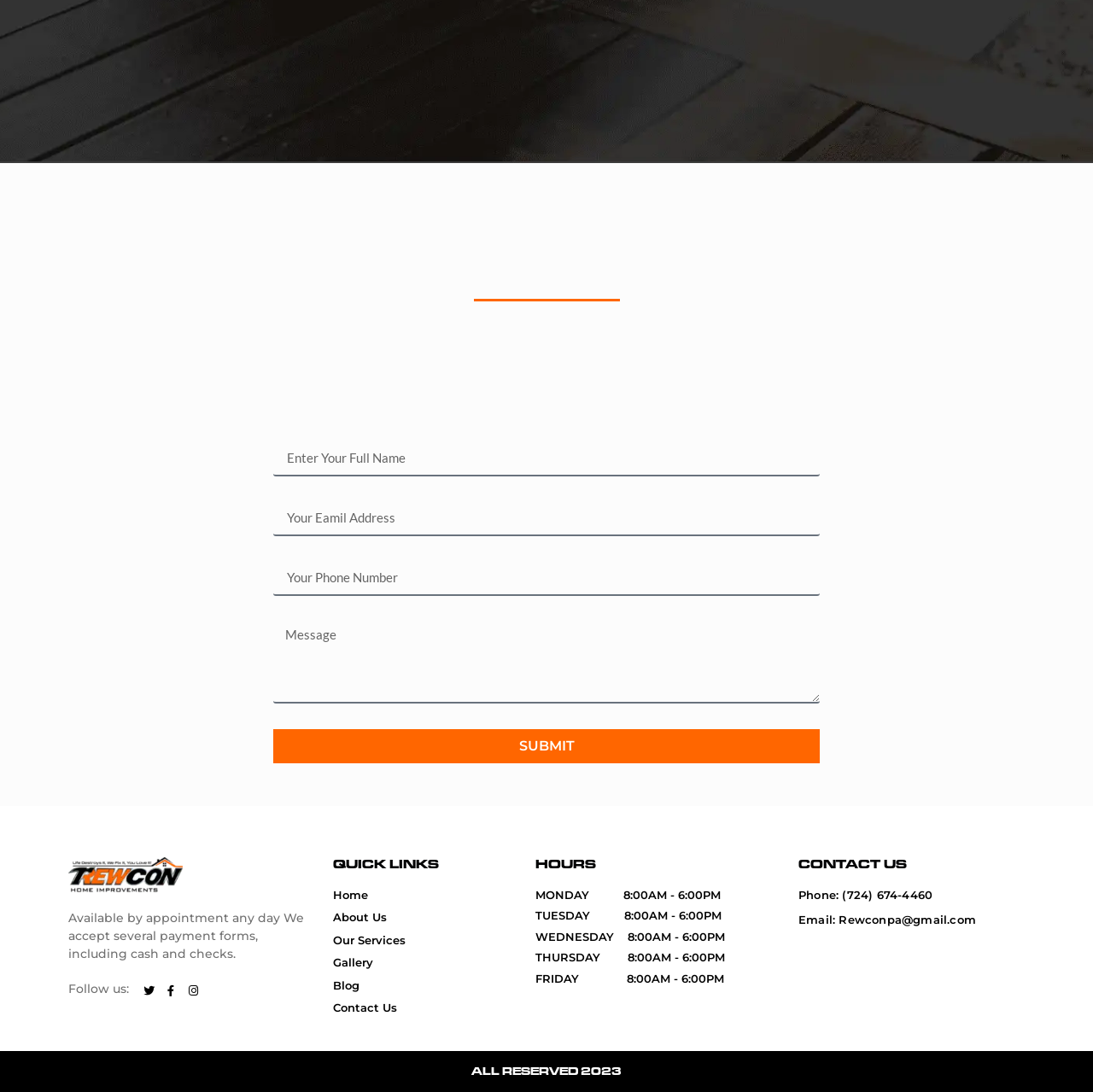Determine the bounding box for the described UI element: "name="form_fields[name]" placeholder="Enter Your Full Name"".

[0.25, 0.405, 0.75, 0.436]